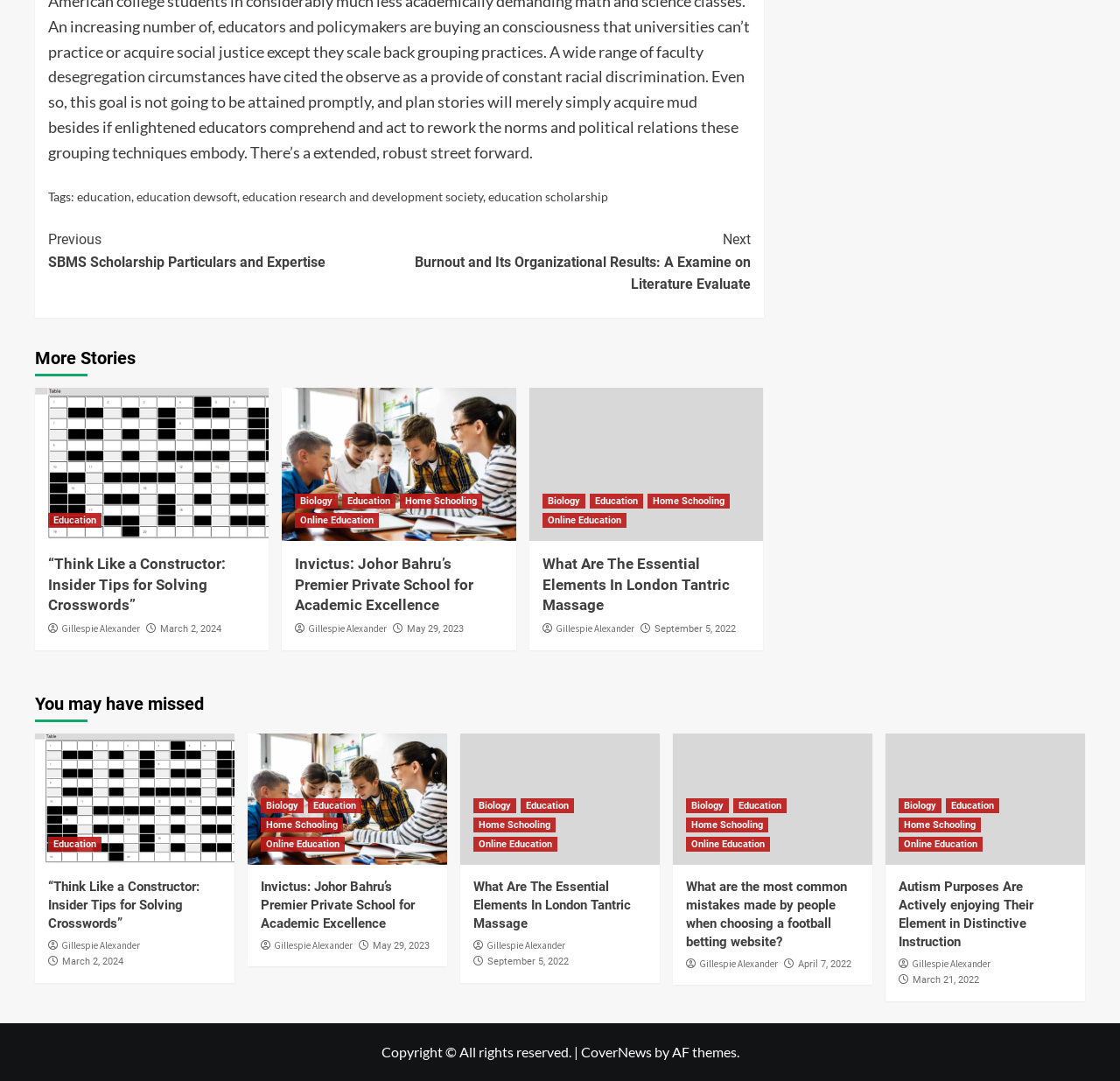Identify the bounding box coordinates for the region of the element that should be clicked to carry out the instruction: "Click on 'Invictus: Johor Bahru’s Premier Private School for Academic Excellence'". The bounding box coordinates should be four float numbers between 0 and 1, i.e., [left, top, right, bottom].

[0.264, 0.512, 0.449, 0.57]